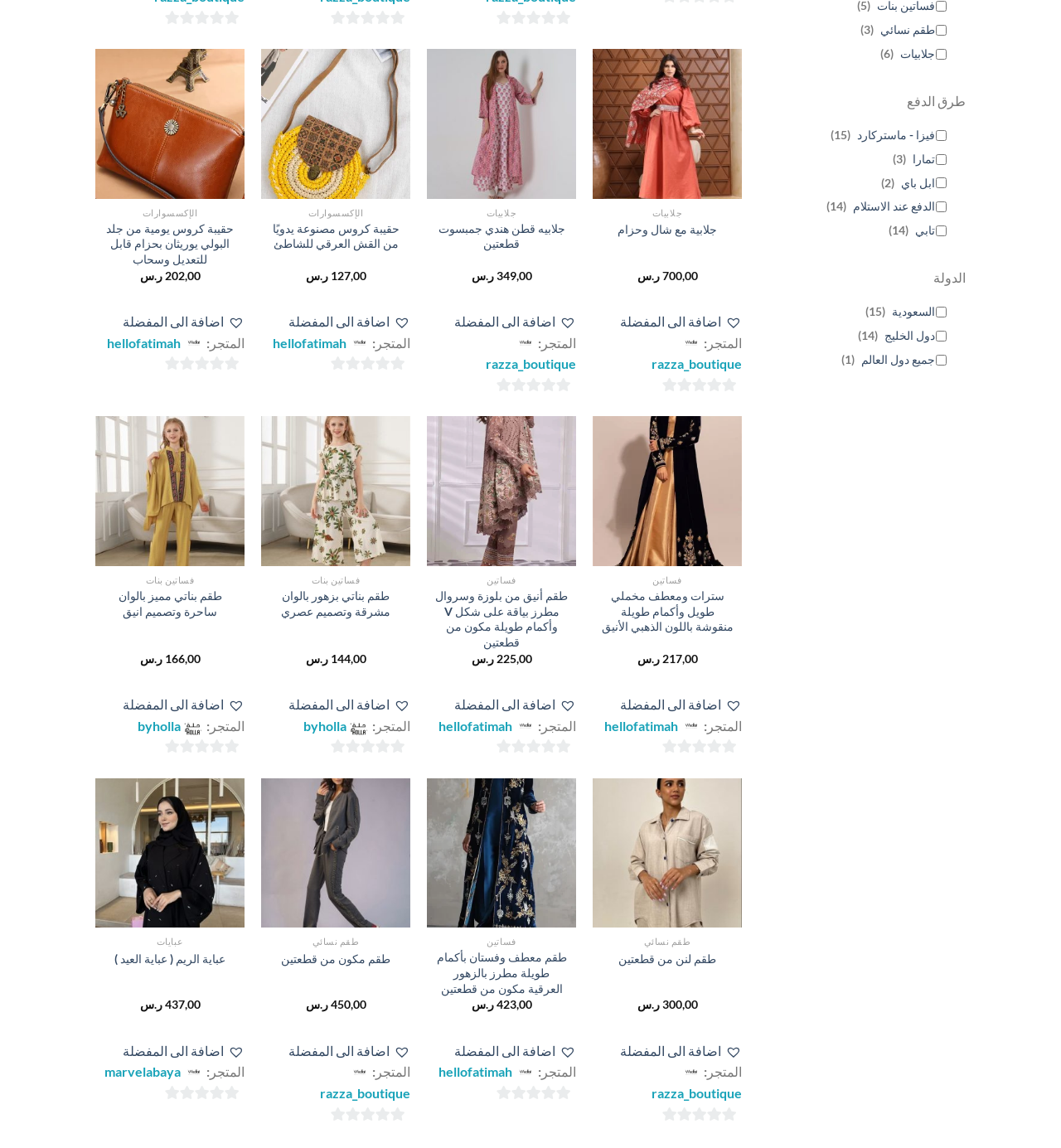Find the bounding box of the UI element described as: "Republican Party of Virginia". The bounding box coordinates should be given as four float values between 0 and 1, i.e., [left, top, right, bottom].

None